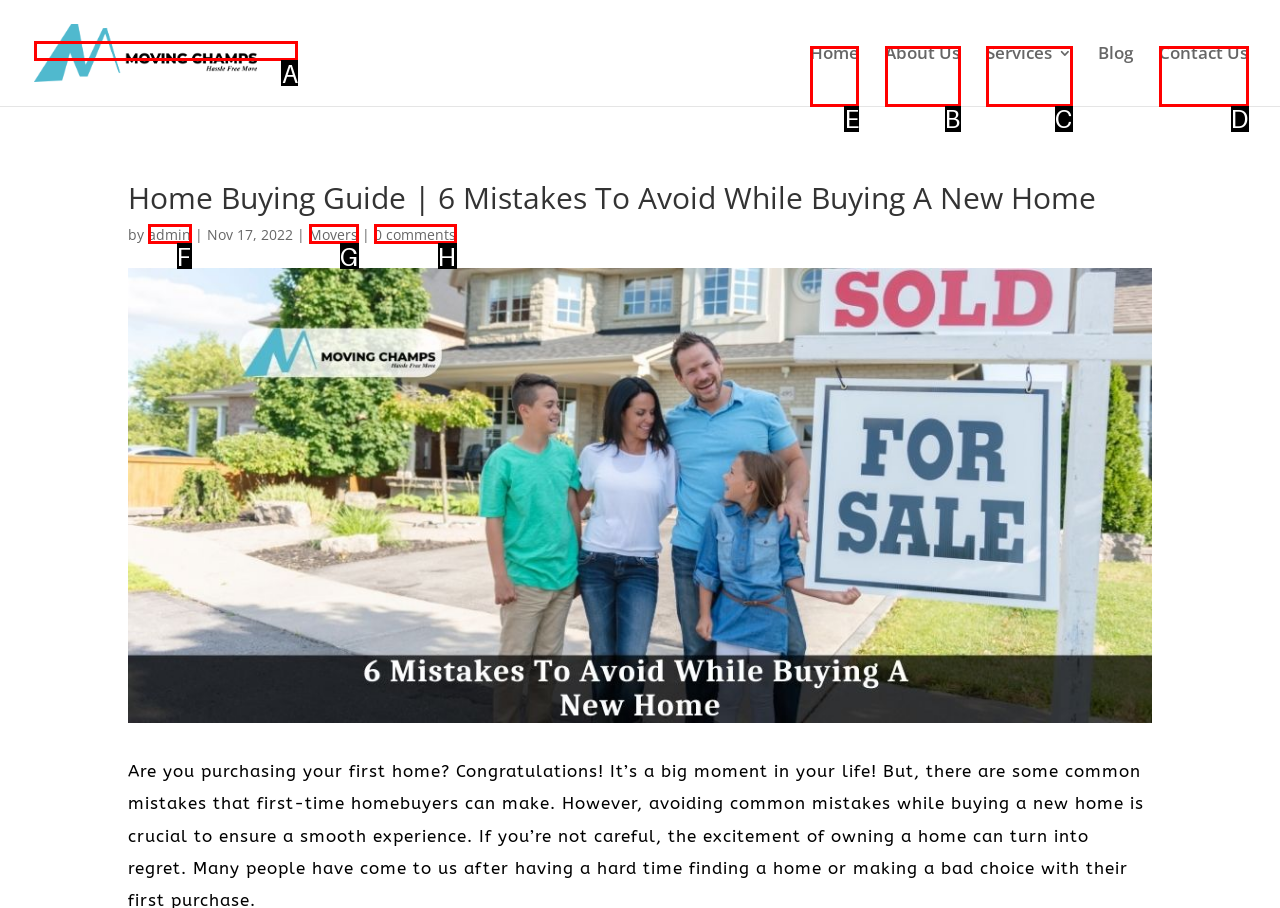Choose the letter of the element that should be clicked to complete the task: visit Corbin Creative Databases, LLC
Answer with the letter from the possible choices.

None